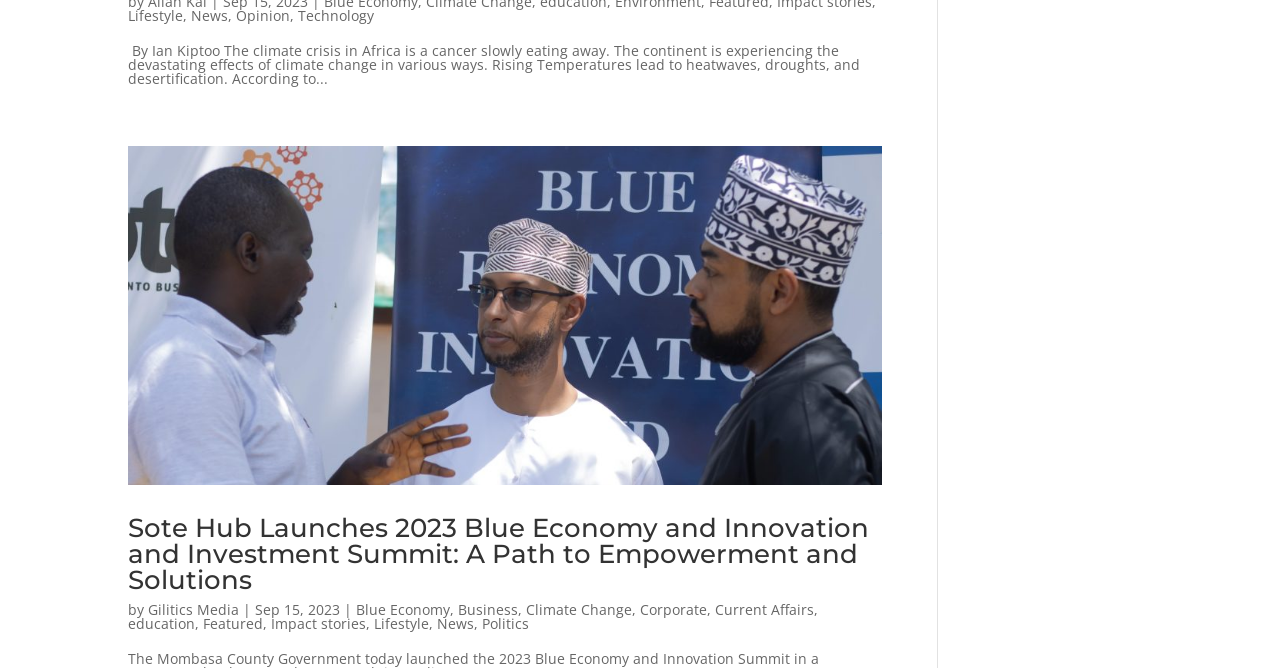Locate the UI element that matches the description Technology in the webpage screenshot. Return the bounding box coordinates in the format (top-left x, top-left y, bottom-right x, bottom-right y), with values ranging from 0 to 1.

[0.233, 0.009, 0.292, 0.038]